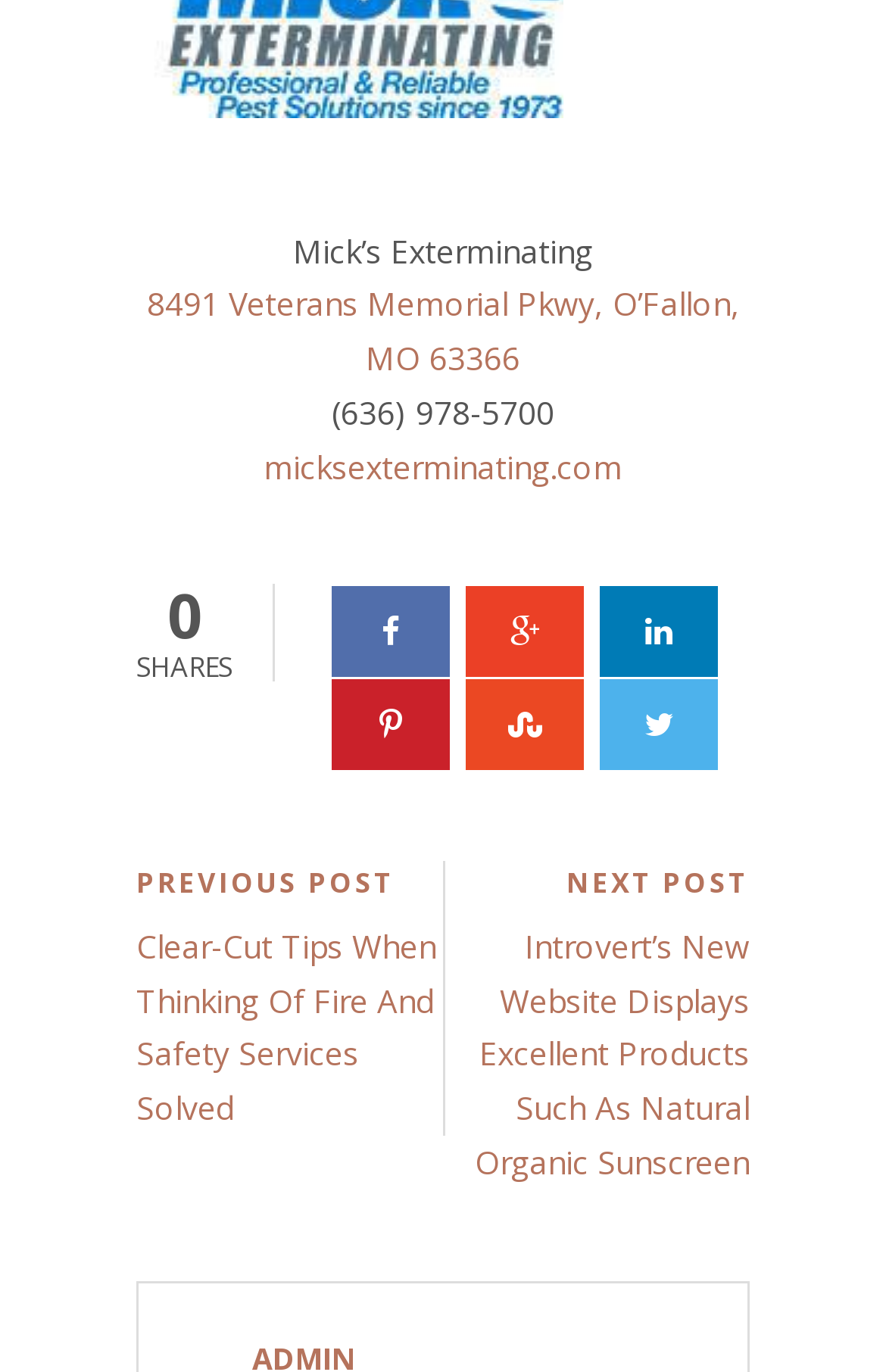Find the bounding box coordinates of the element you need to click on to perform this action: 'visit the website'. The coordinates should be represented by four float values between 0 and 1, in the format [left, top, right, bottom].

[0.297, 0.324, 0.703, 0.355]